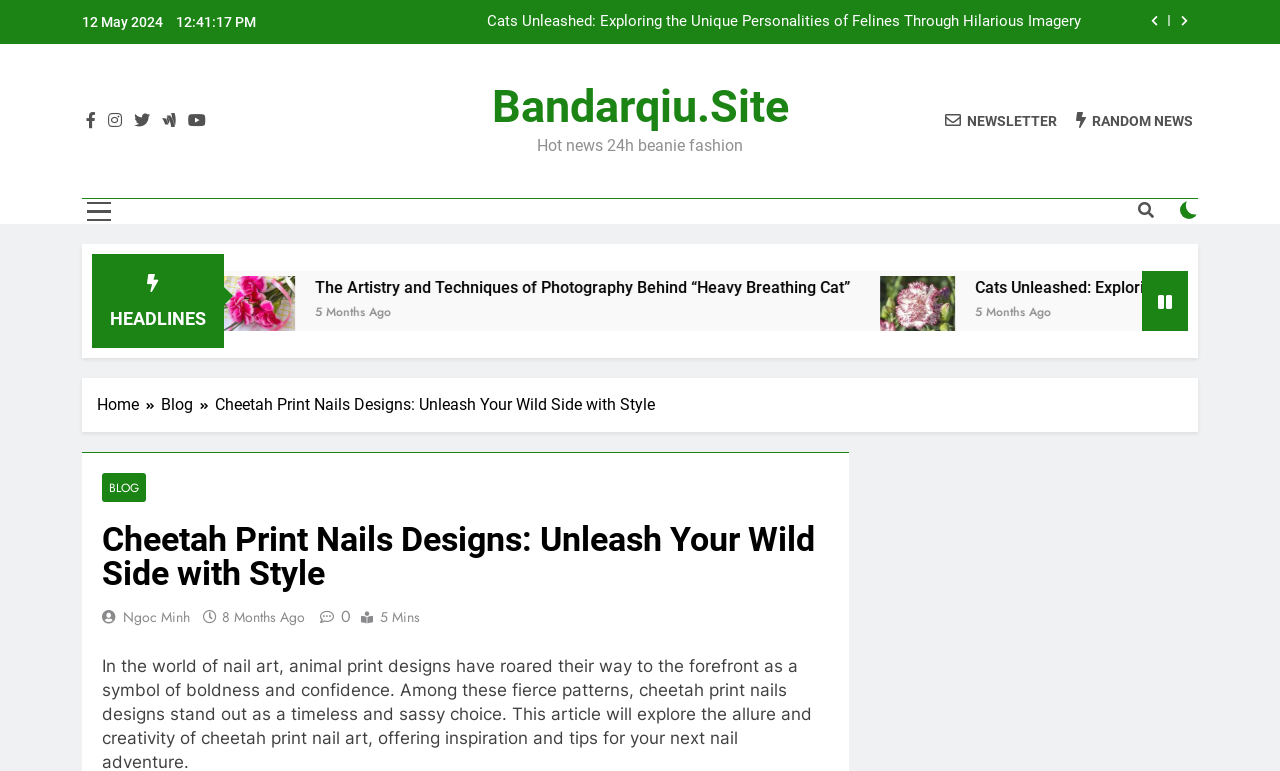Can you locate the main headline on this webpage and provide its text content?

Cheetah Print Nails Designs: Unleash Your Wild Side with Style